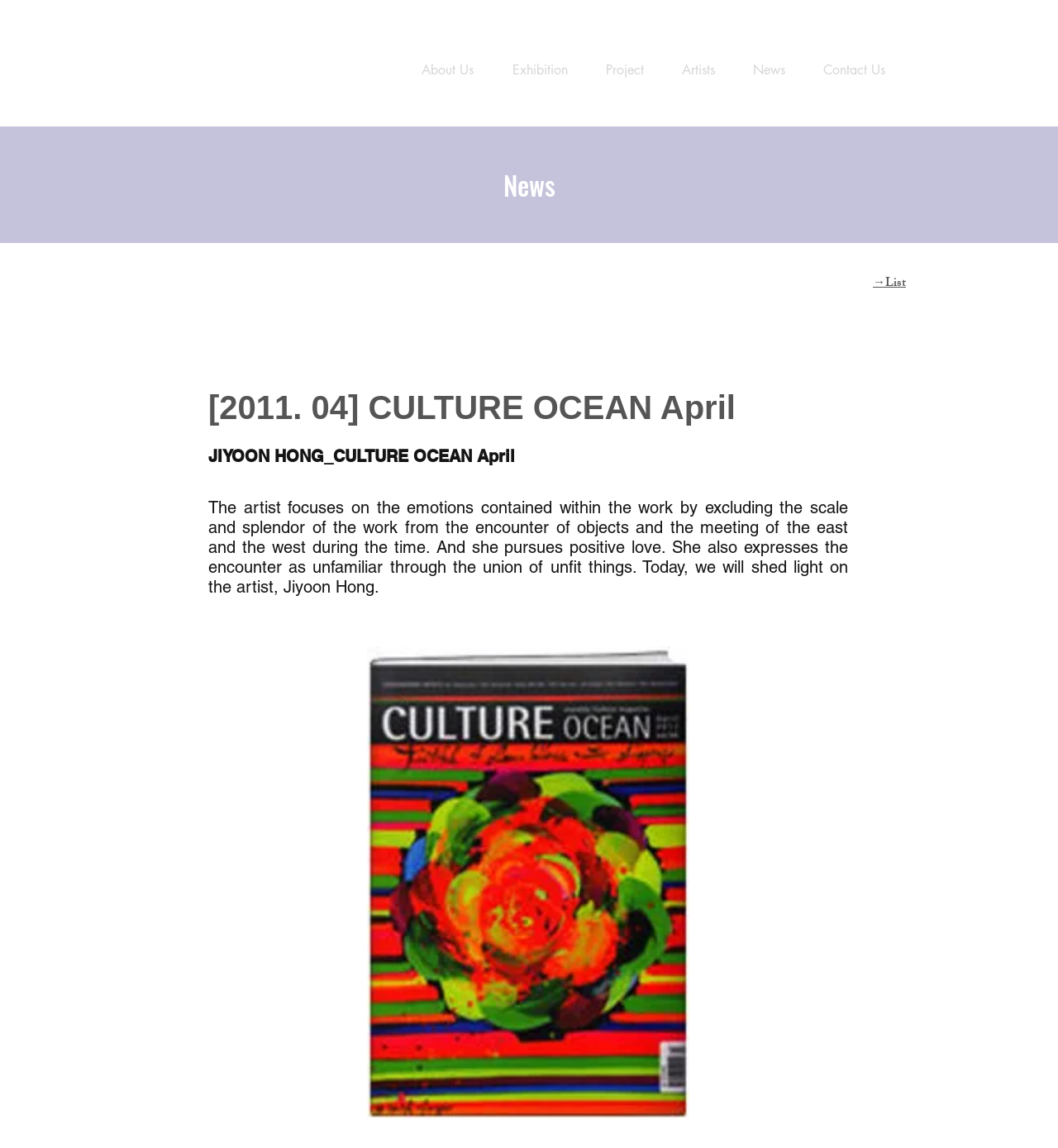Based on the image, please elaborate on the answer to the following question:
What is the theme of the artist's work?

According to the text, the artist pursues positive love in her work, which is expressed through the union of unfit things.